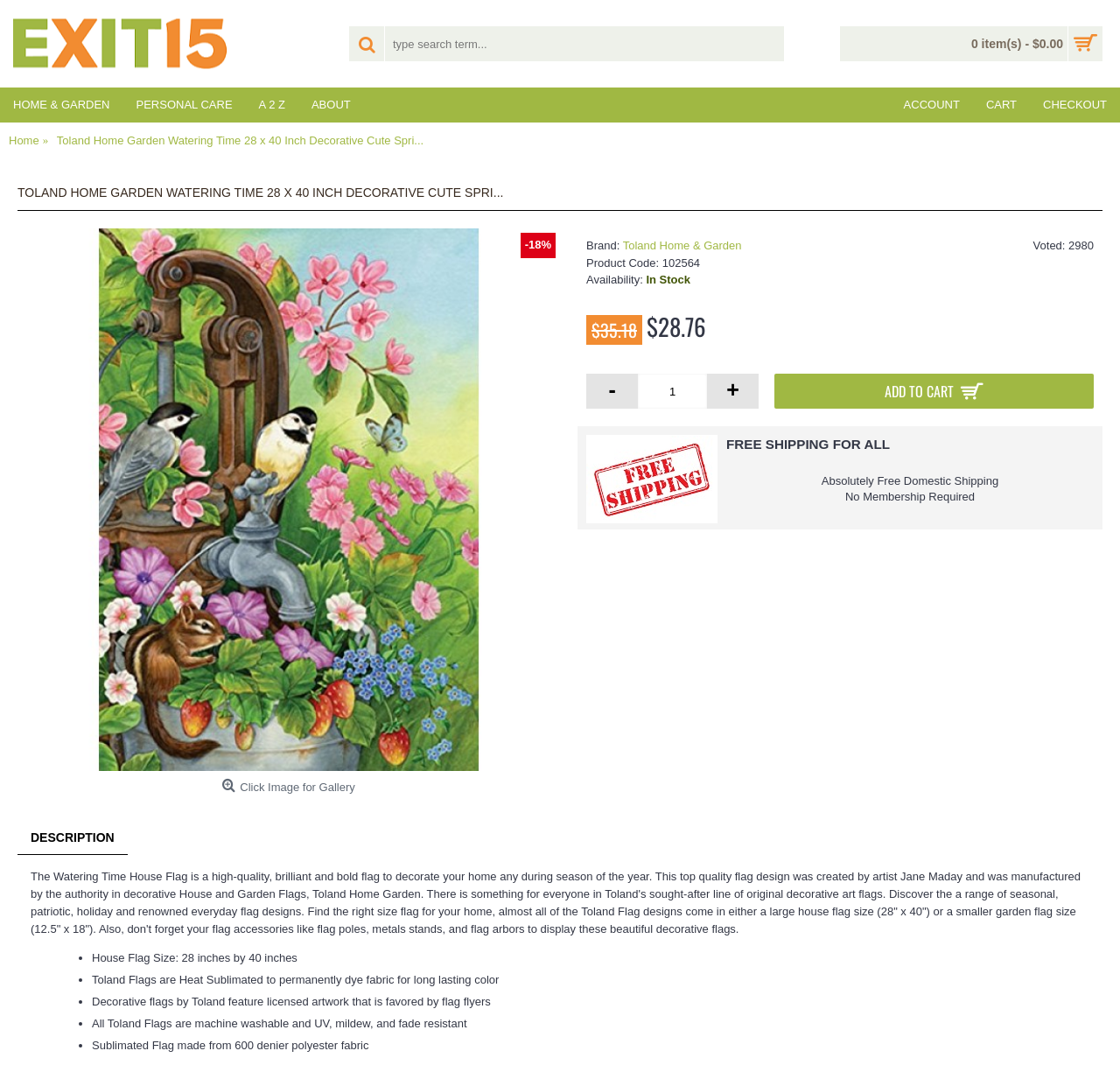Produce a meticulous description of the webpage.

This webpage is an e-commerce product page for a decorative house flag called "Toland Home Garden Watering Time 28 x 40 Inch Decorative Cute Spring". At the top of the page, there is a navigation menu with links to "HOME & GARDEN", "PERSONAL CARE", "A 2 Z", "ABOUT", "CHECKOUT", "CART", and "ACCOUNT". Below the navigation menu, there is a search bar with a magnifying glass icon and a button labeled "0 item(s) - $0.00".

The main content of the page is divided into two sections. On the left side, there is a large image of the product, which is a decorative flag with a spring theme. Below the image, there are links to "DESCRIPTION" and "Click Image for Gallery". On the right side, there is a product information section with details such as the product name, brand, product code, availability, price, and a "ADD TO CART" button.

The product information section also includes a section with customer reviews, indicated by a rating of "Voted: 2980". Below the product information section, there is a section with free shipping information, which states "FREE SHIPPING FOR ALL" and provides details about the shipping policy.

Further down the page, there is a detailed product description, which provides information about the product's features, materials, and size. The description is followed by a list of product specifications, including the flag's size, material, and features such as being heat sublimated, machine washable, and UV resistant.